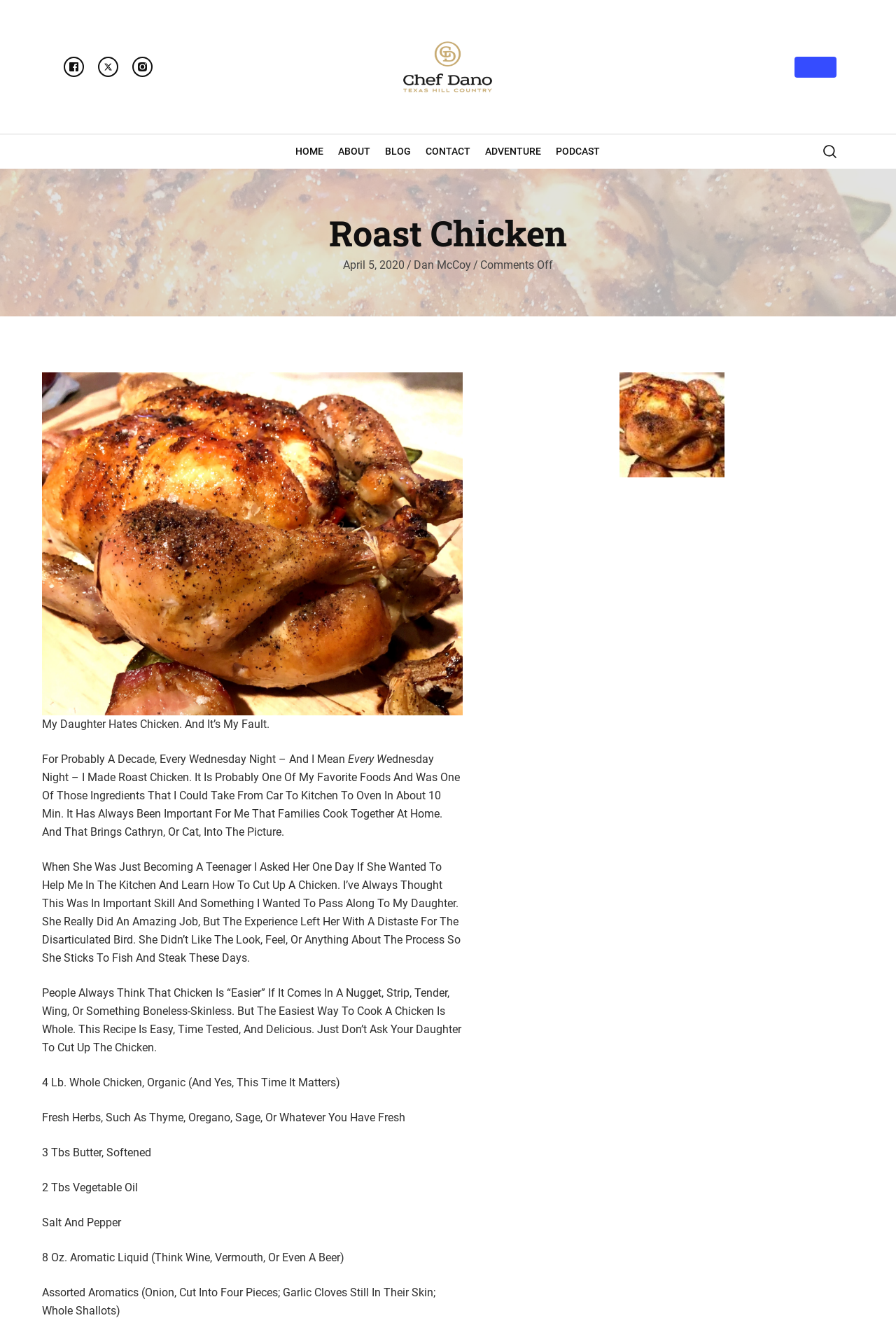What is the main ingredient of the recipe?
Use the information from the screenshot to give a comprehensive response to the question.

I found the answer by looking at the StaticText elements with the text '4 Lb. Whole Chicken, Organic' and 'On Roast Chicken', which suggest that the main ingredient of the recipe is a whole chicken.